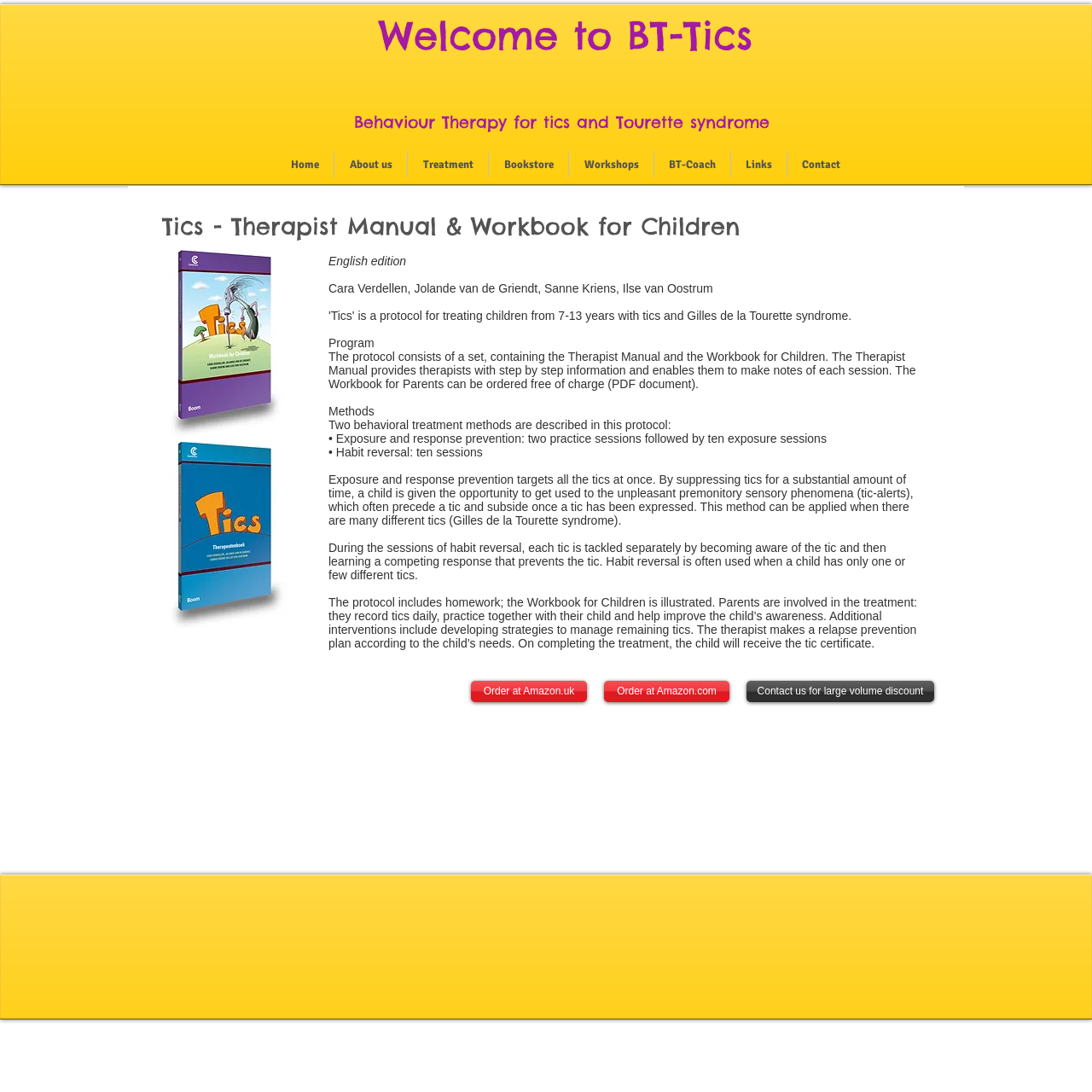Pinpoint the bounding box coordinates of the clickable area needed to execute the instruction: "Click on the 'Bookstore' link". The coordinates should be specified as four float numbers between 0 and 1, i.e., [left, top, right, bottom].

[0.448, 0.139, 0.52, 0.162]